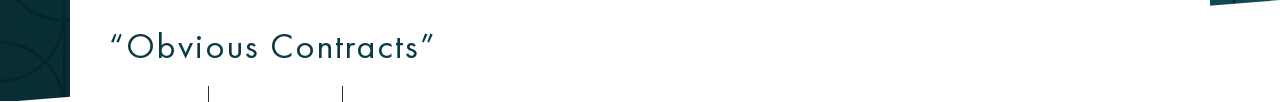What type of font is used for the title?
Kindly offer a comprehensive and detailed response to the question.

The design elements around the title provide a professional and sophisticated aesthetic, and the font used for the title is described as elegant, indicating a focus on legal professionals or individuals interested in legal principles and contract interpretation.